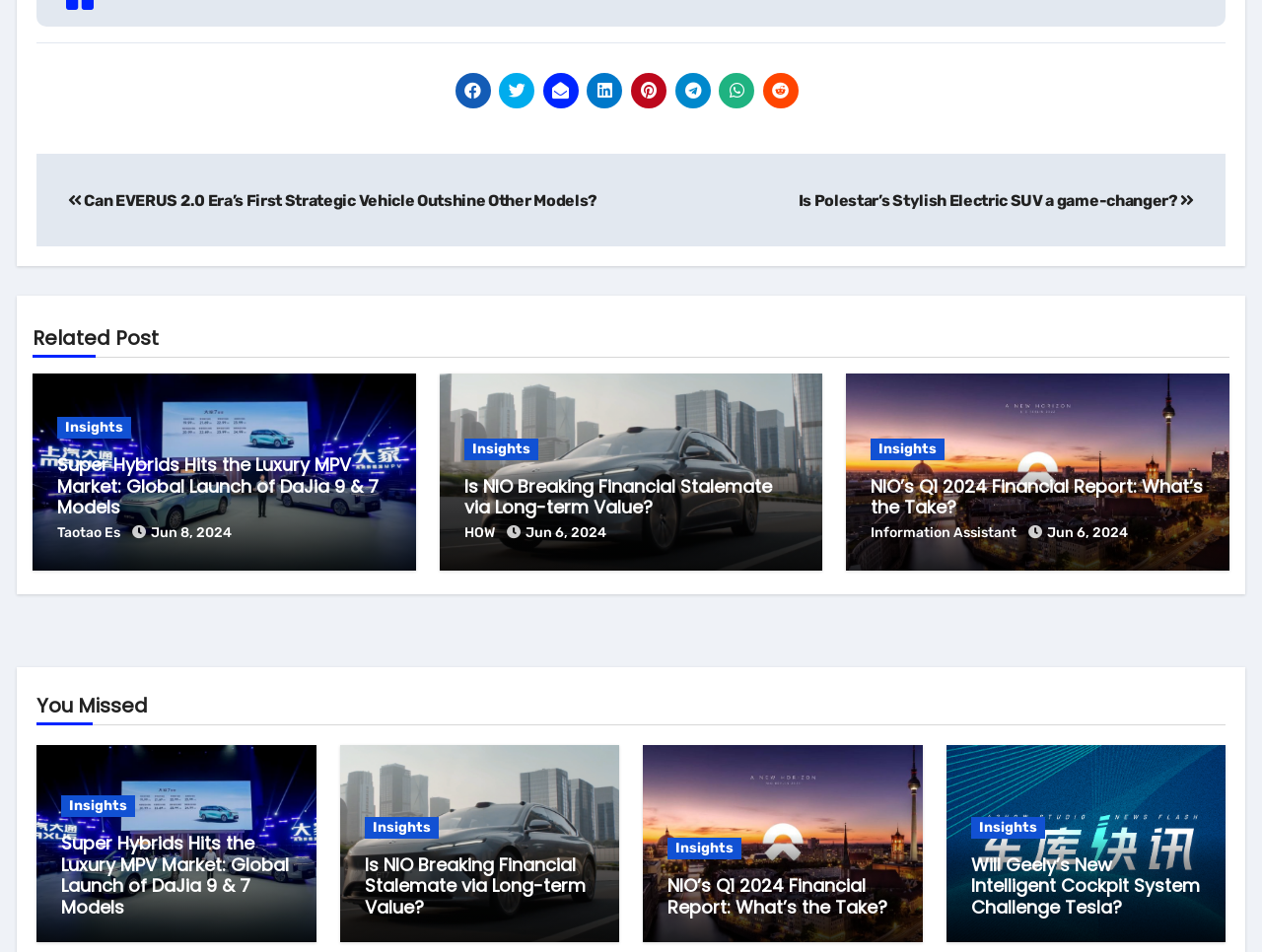What is the title of the last post in the 'You Missed' section?
Look at the screenshot and give a one-word or phrase answer.

Will Geely’s New Intelligent Cockpit System Challenge Tesla?